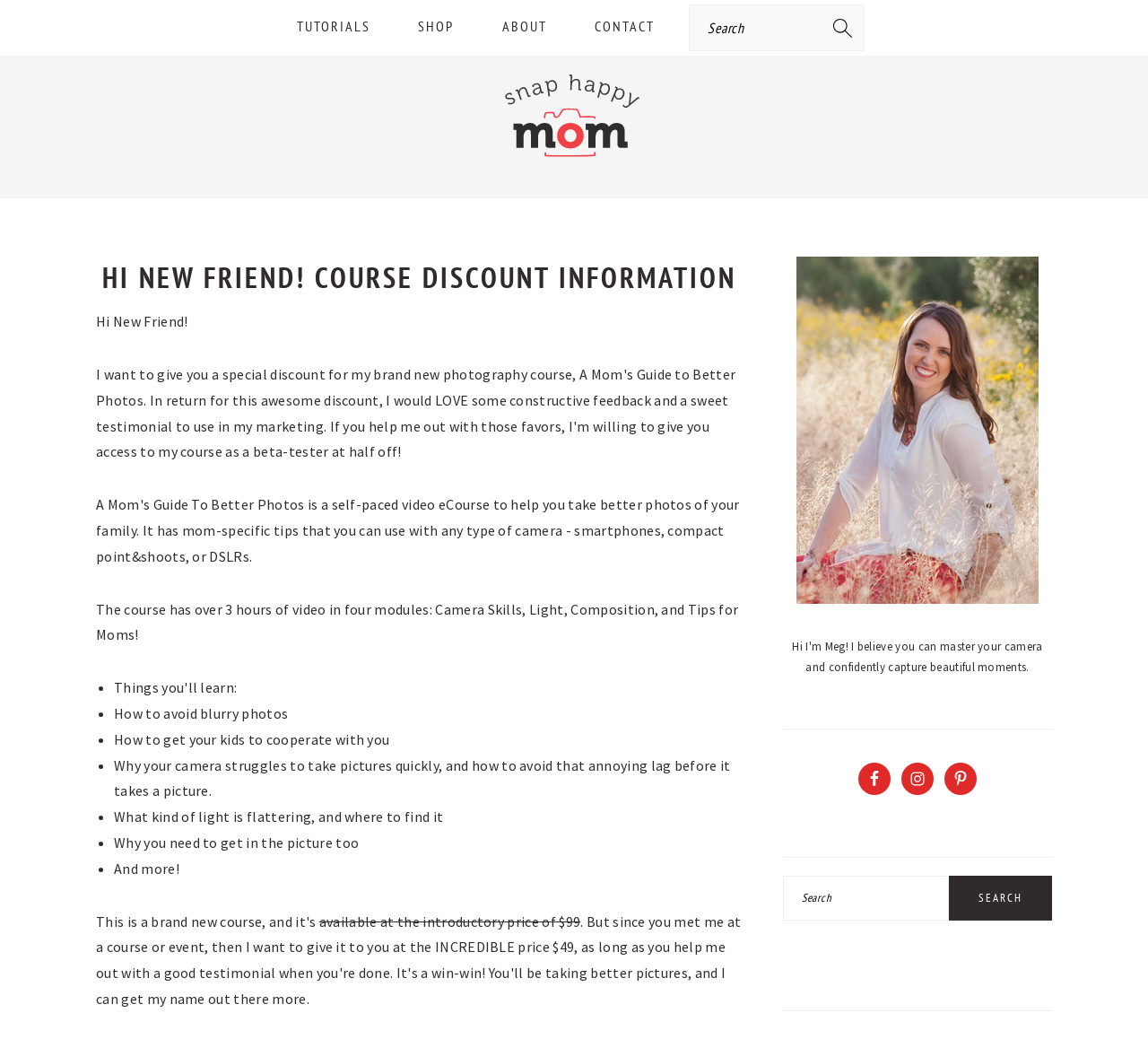What is the purpose of the search box?
Give a comprehensive and detailed explanation for the question.

The search box is provided to allow users to search the website, as indicated by the label 'Search' next to the search box.